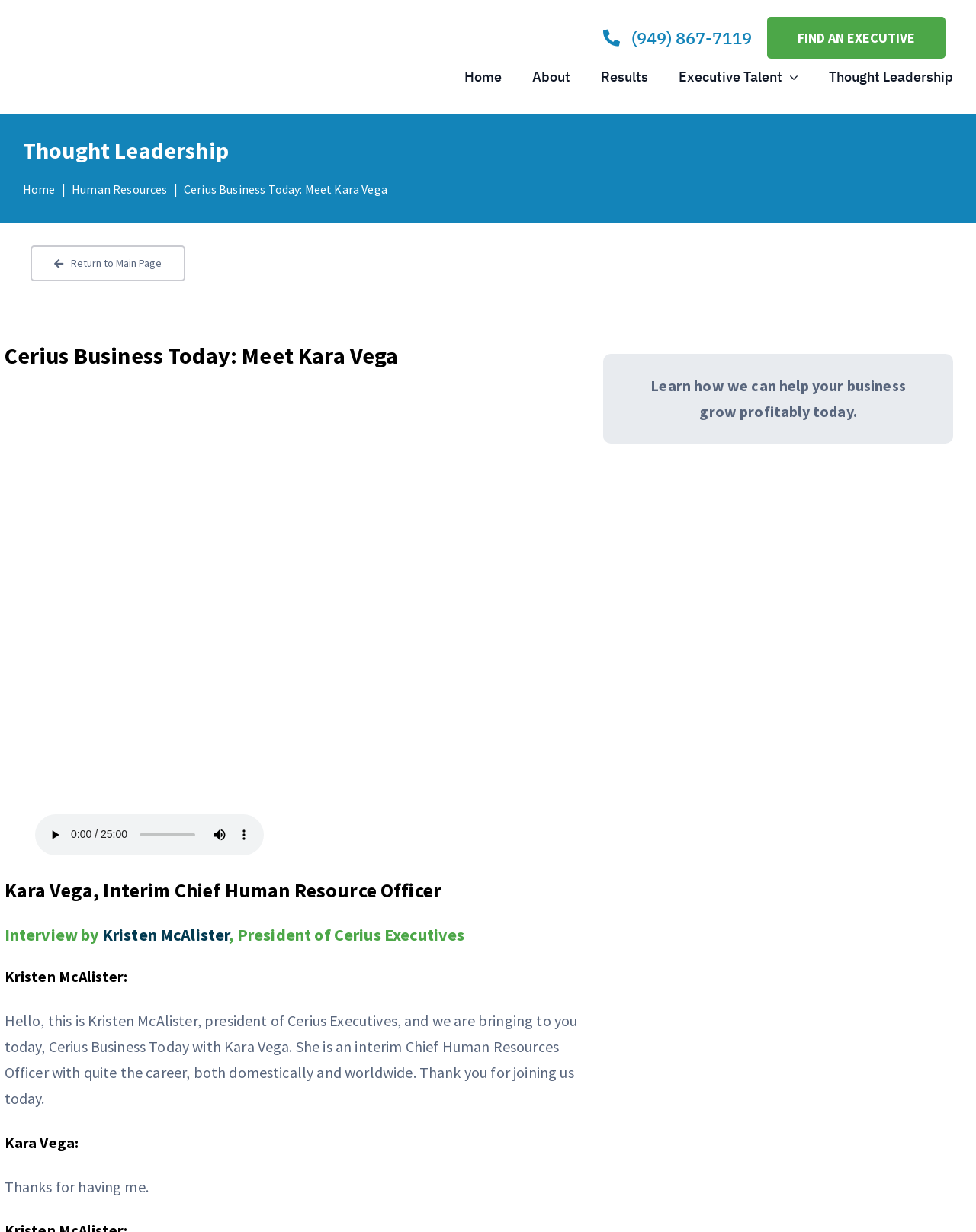Could you highlight the region that needs to be clicked to execute the instruction: "search something"?

None